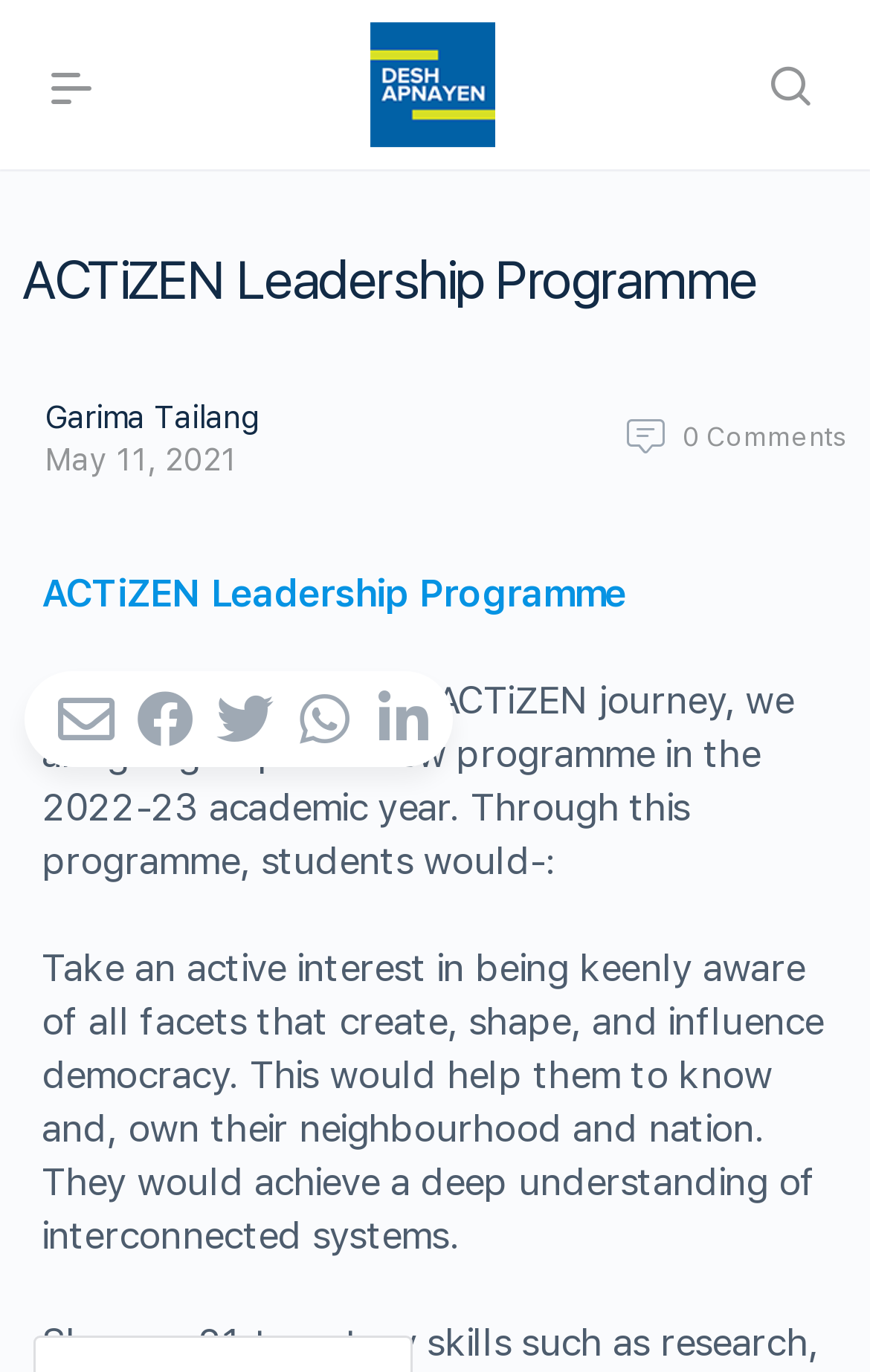Given the description Share on Facebook, predict the bounding box coordinates of the UI element. Ensure the coordinates are in the format (top-left x, top-left y, bottom-right x, bottom-right y) and all values are between 0 and 1.

[0.158, 0.503, 0.223, 0.545]